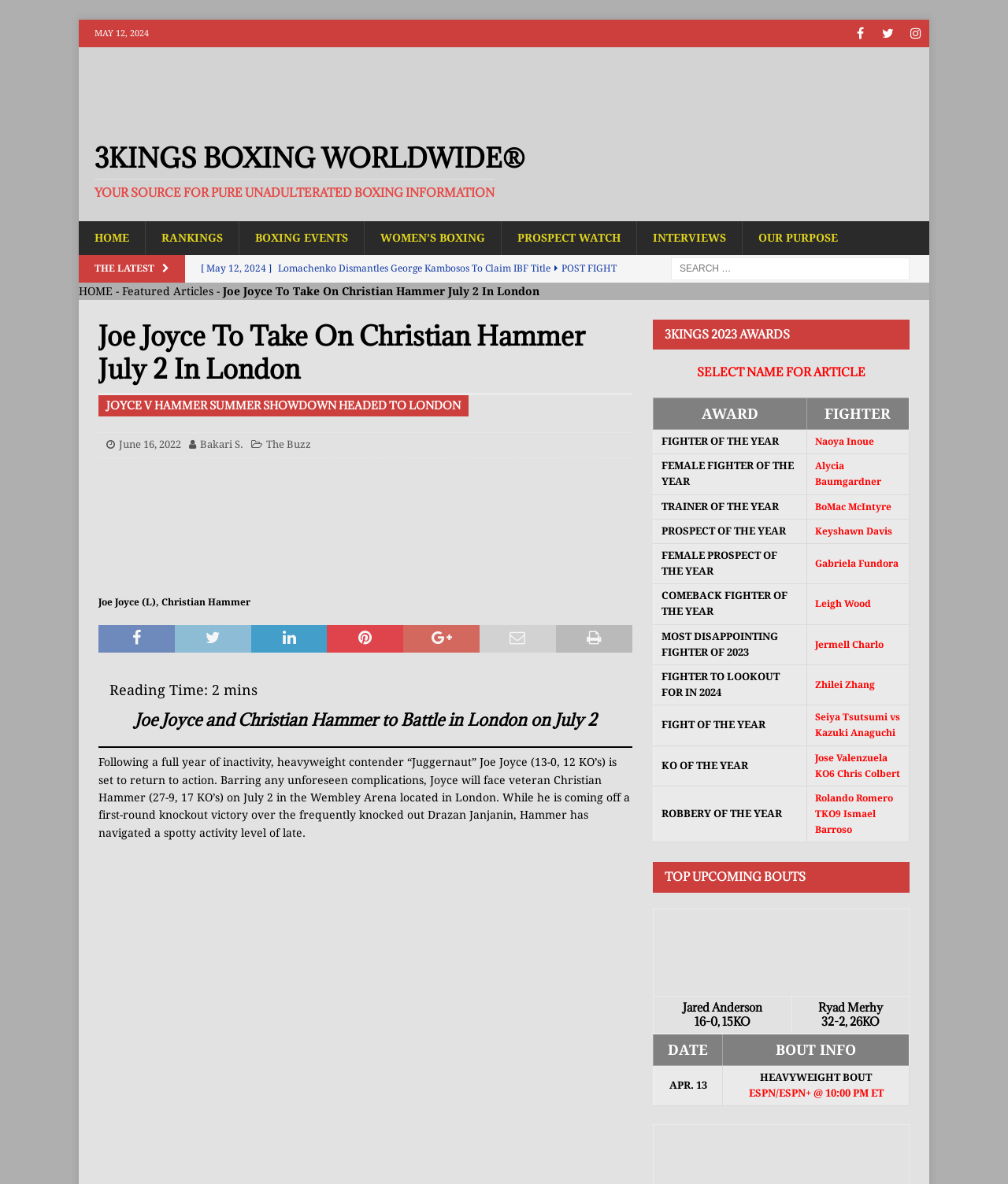Find the bounding box coordinates for the HTML element specified by: "June 16, 2022".

[0.118, 0.371, 0.18, 0.38]